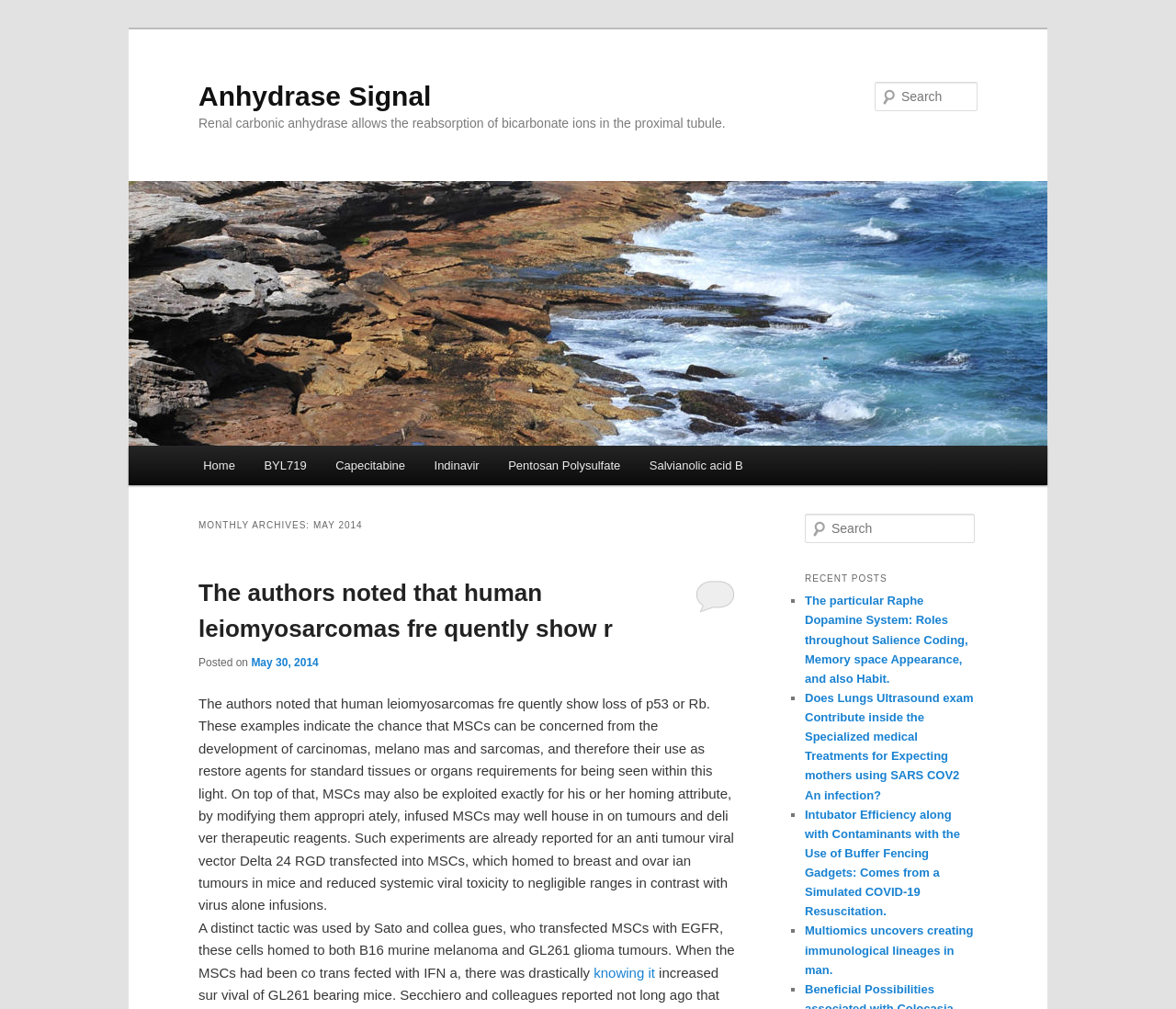Provide a brief response to the question below using a single word or phrase: 
What is the date of the latest post?

May 30, 2014